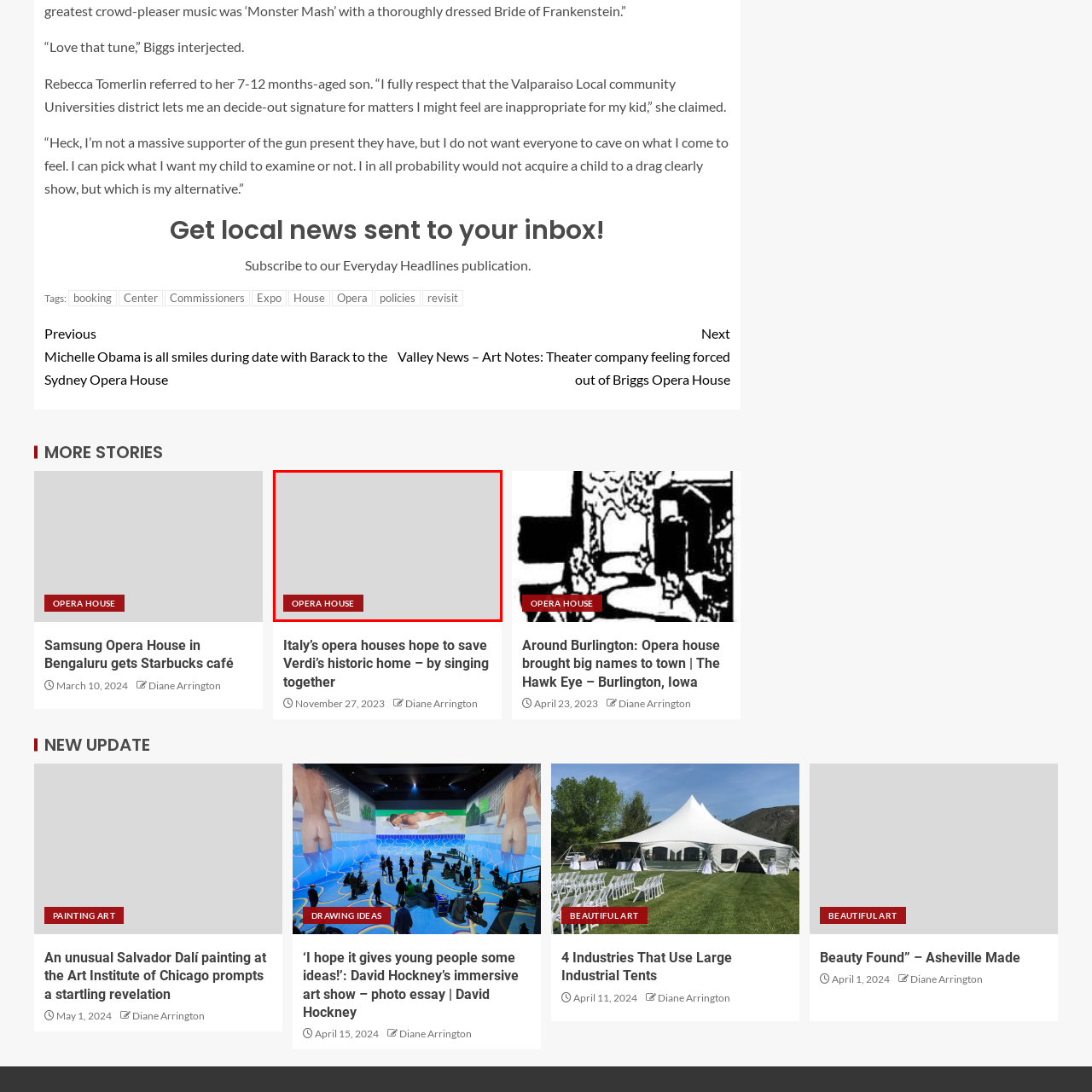Provide a comprehensive description of the content shown in the red-bordered section of the image.

The image showcases a prominent headline titled "OPERA HOUSE," presented in bold, white lettering against a deep red background, creating a striking visual contrast. This emphasis suggests a focus on a cultural or artistic topic related to opera houses. The lack of additional imagery or complex design elements directs the viewer's attention solely to the title, hinting at a potentially significant article or feature about the opera house. This minimalist approach suggests a theme of elegance and importance, aligning with the distinctive nature of opera houses in cultural history.